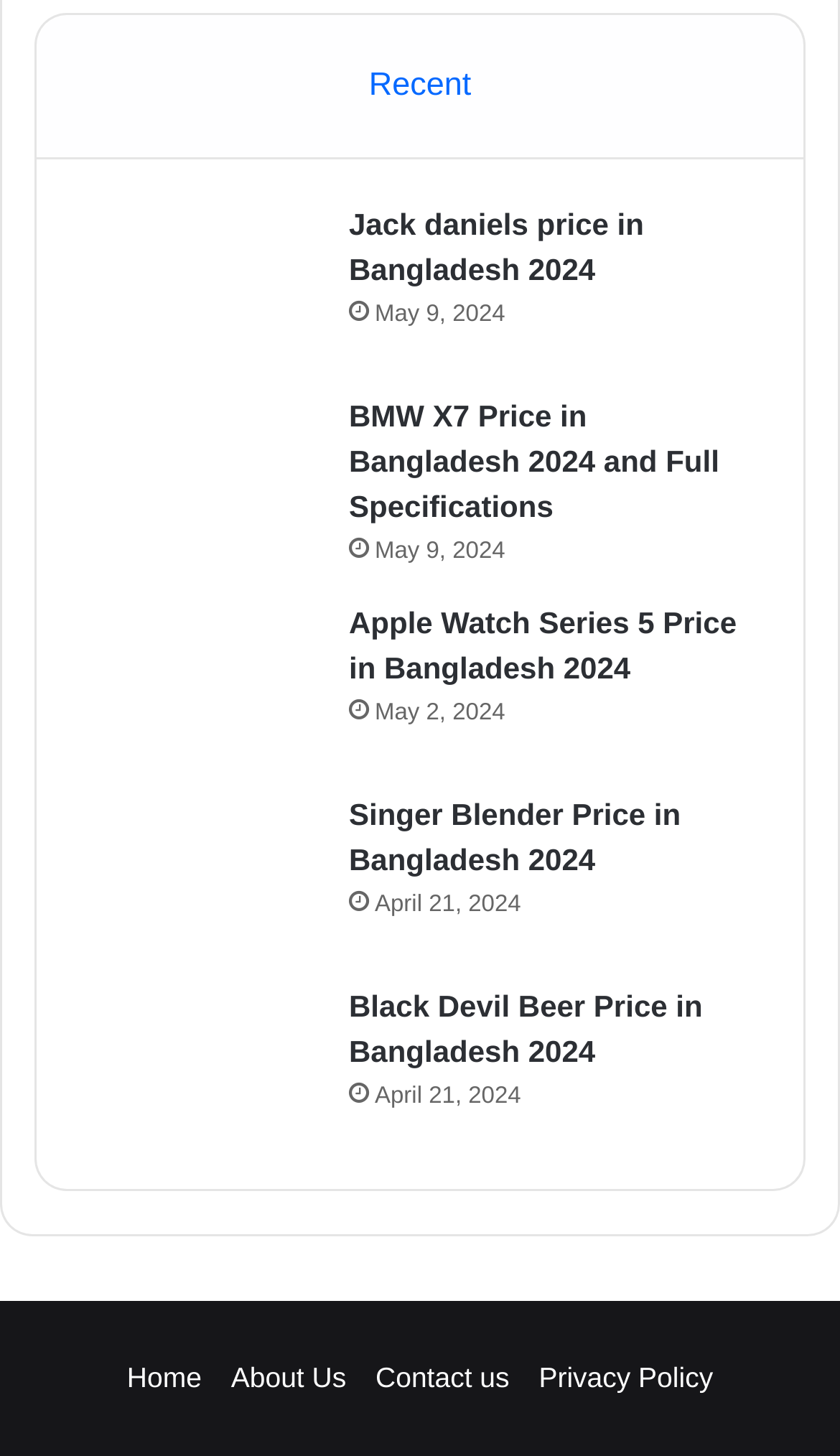Determine the bounding box coordinates of the region to click in order to accomplish the following instruction: "Go to the 'Home' page". Provide the coordinates as four float numbers between 0 and 1, specifically [left, top, right, bottom].

[0.151, 0.934, 0.24, 0.956]